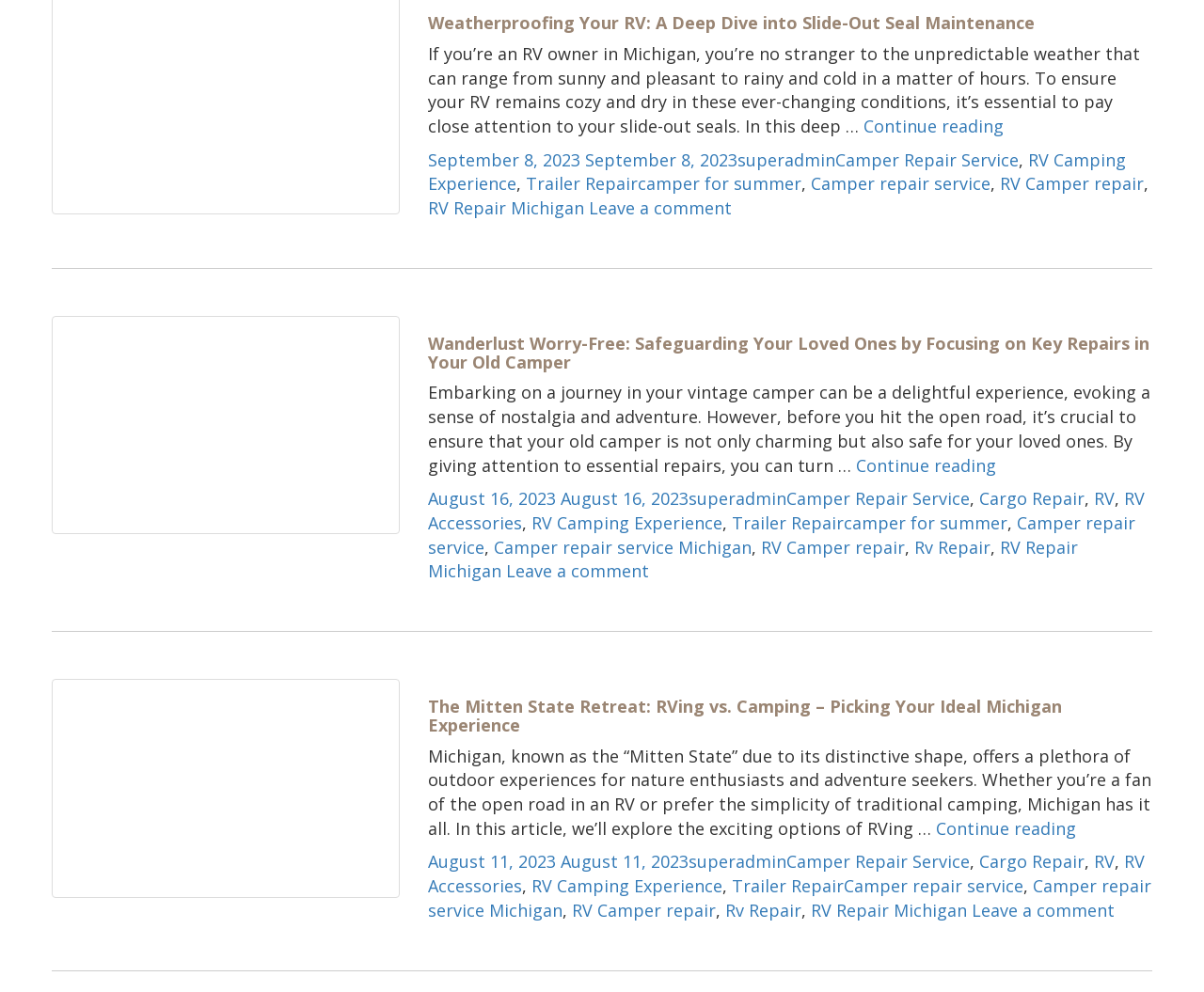What is the topic of the first article?
Based on the screenshot, answer the question with a single word or phrase.

Weatherproofing RV